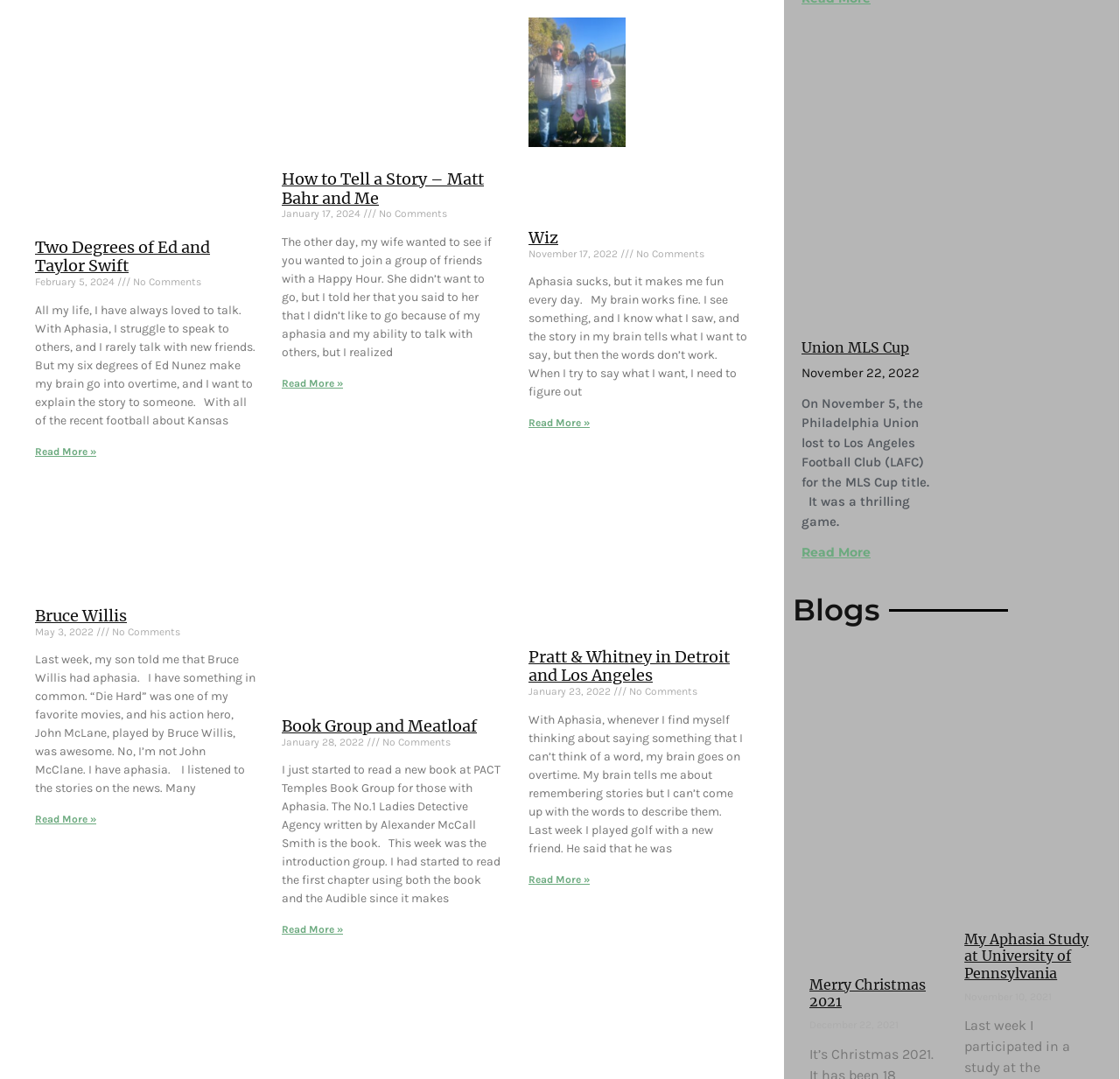What is the title of the last article on the page? From the image, respond with a single word or brief phrase.

Union MLS Cup